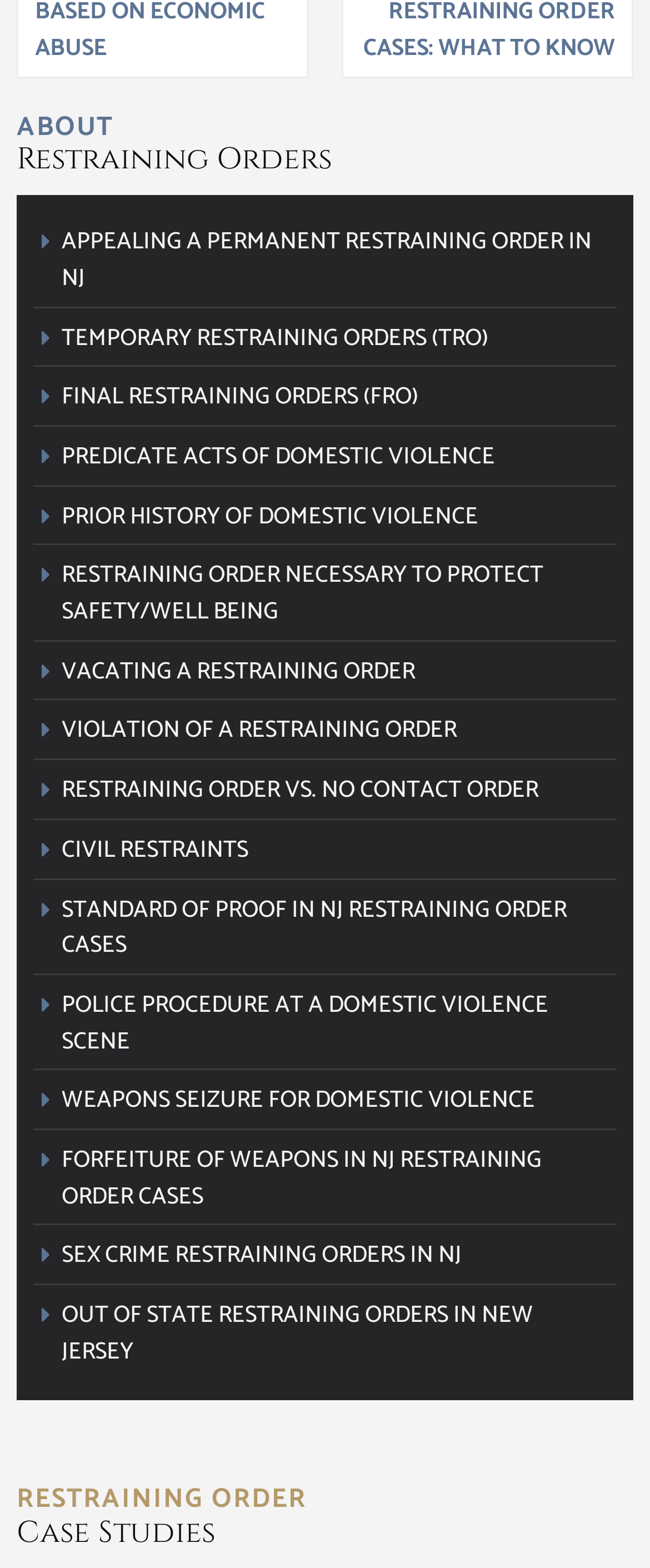Using the provided description Prior History of Domestic Violence, find the bounding box coordinates for the UI element. Provide the coordinates in (top-left x, top-left y, bottom-right x, bottom-right y) format, ensuring all values are between 0 and 1.

[0.051, 0.313, 0.949, 0.347]